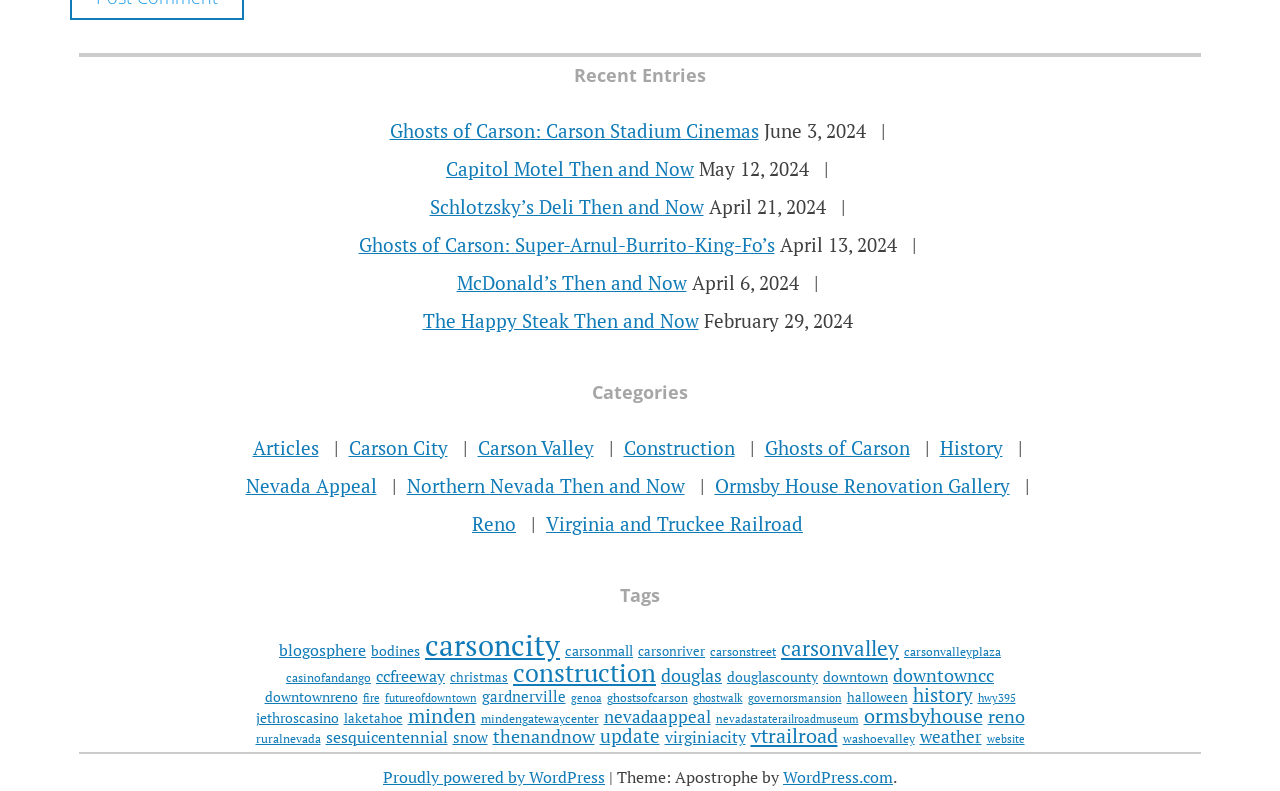Review the image closely and give a comprehensive answer to the question: How many categories are listed?

I counted the number of links under the 'Categories' heading and found 9 categories listed.